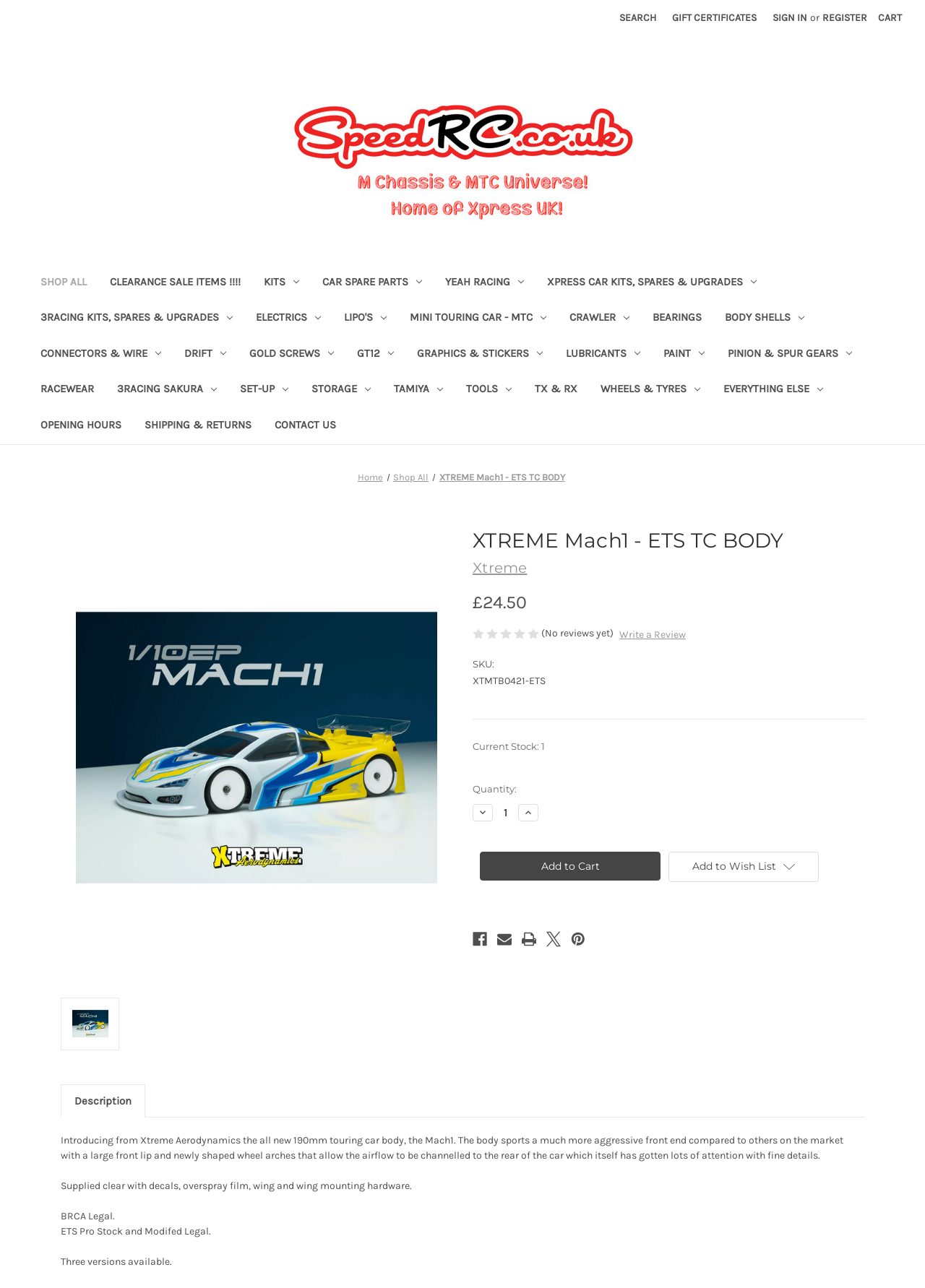What is the purpose of the 'Cart' link?
Please provide a single word or phrase in response based on the screenshot.

To view shopping cart